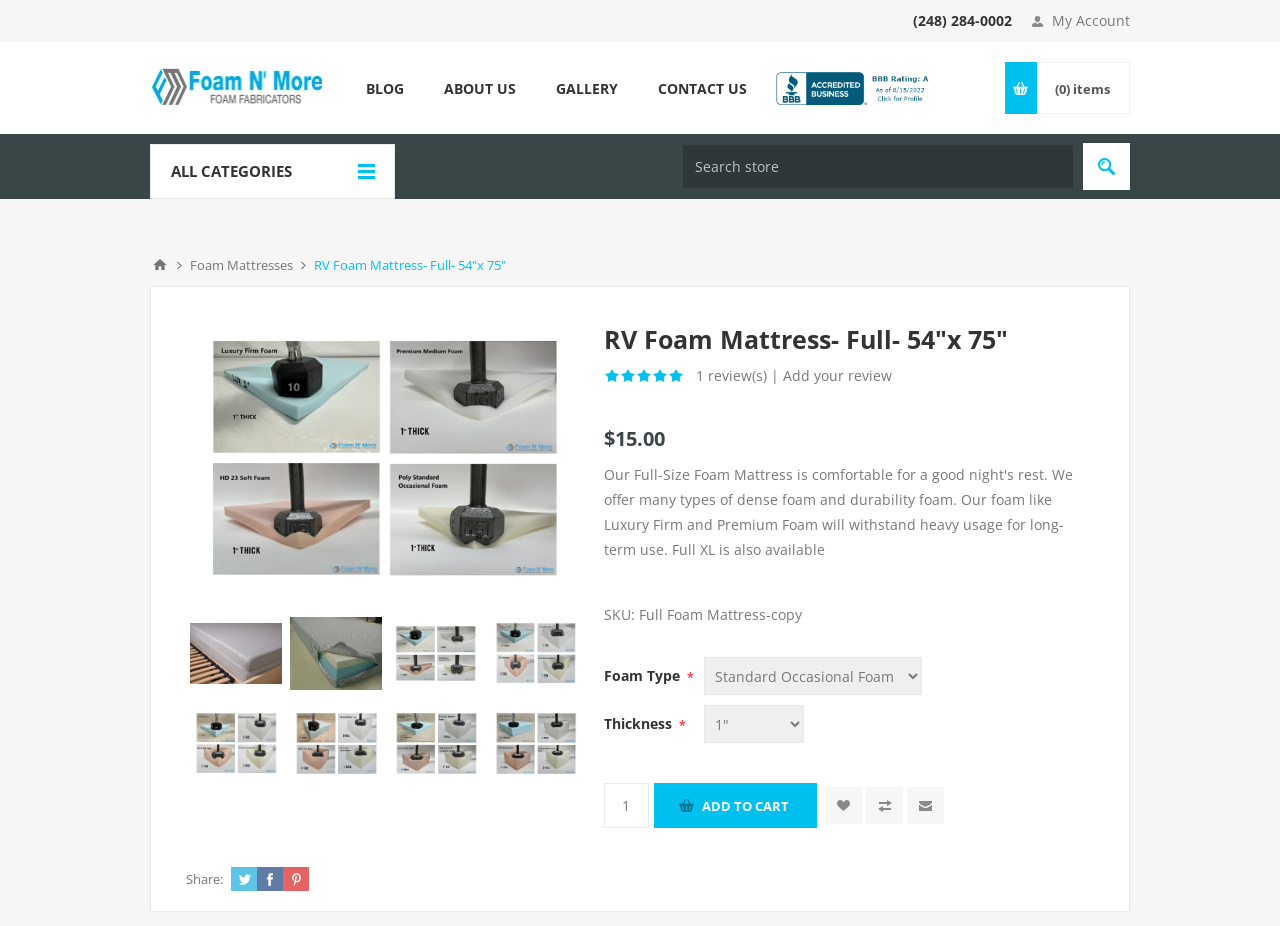Determine the bounding box coordinates for the region that must be clicked to execute the following instruction: "Search for products".

[0.534, 0.157, 0.838, 0.203]